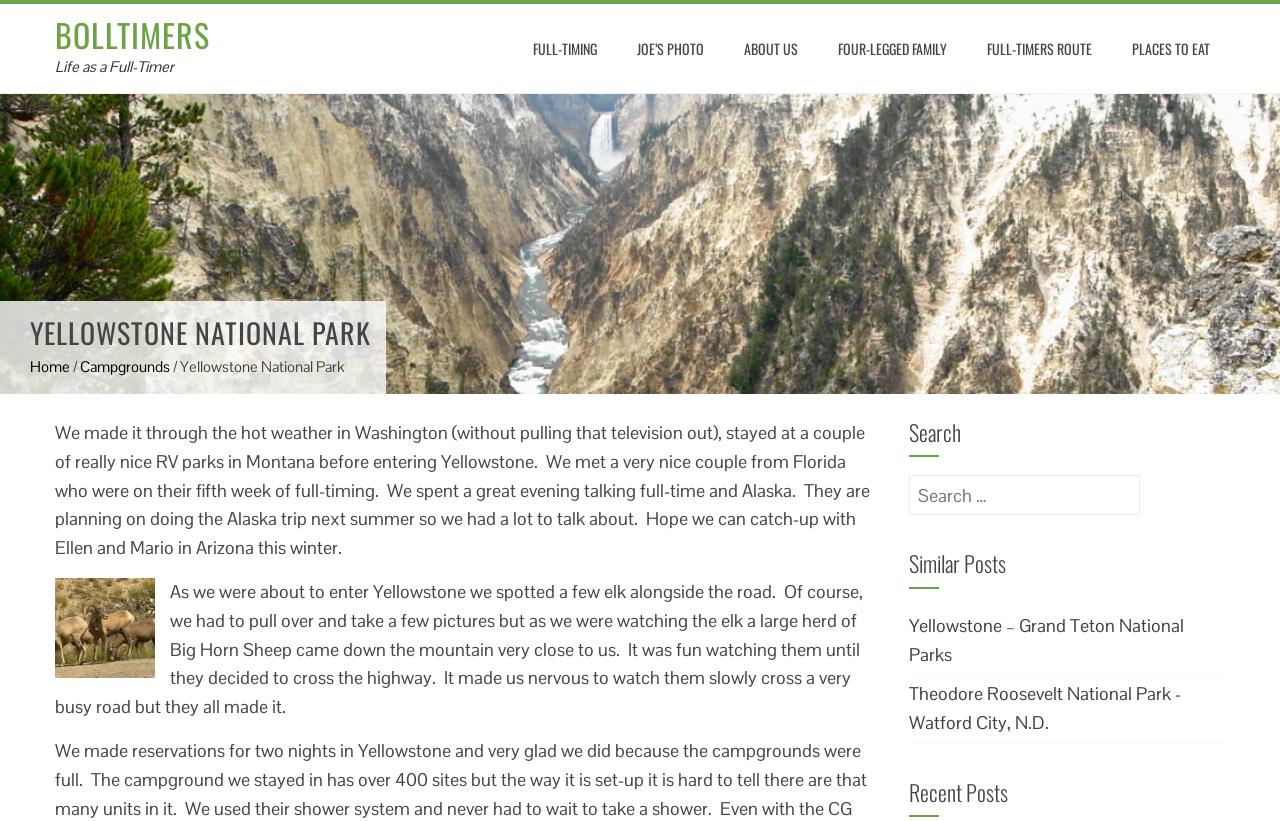Please mark the bounding box coordinates of the area that should be clicked to carry out the instruction: "Click on 'BOLLTIMERS'".

[0.043, 0.013, 0.164, 0.071]